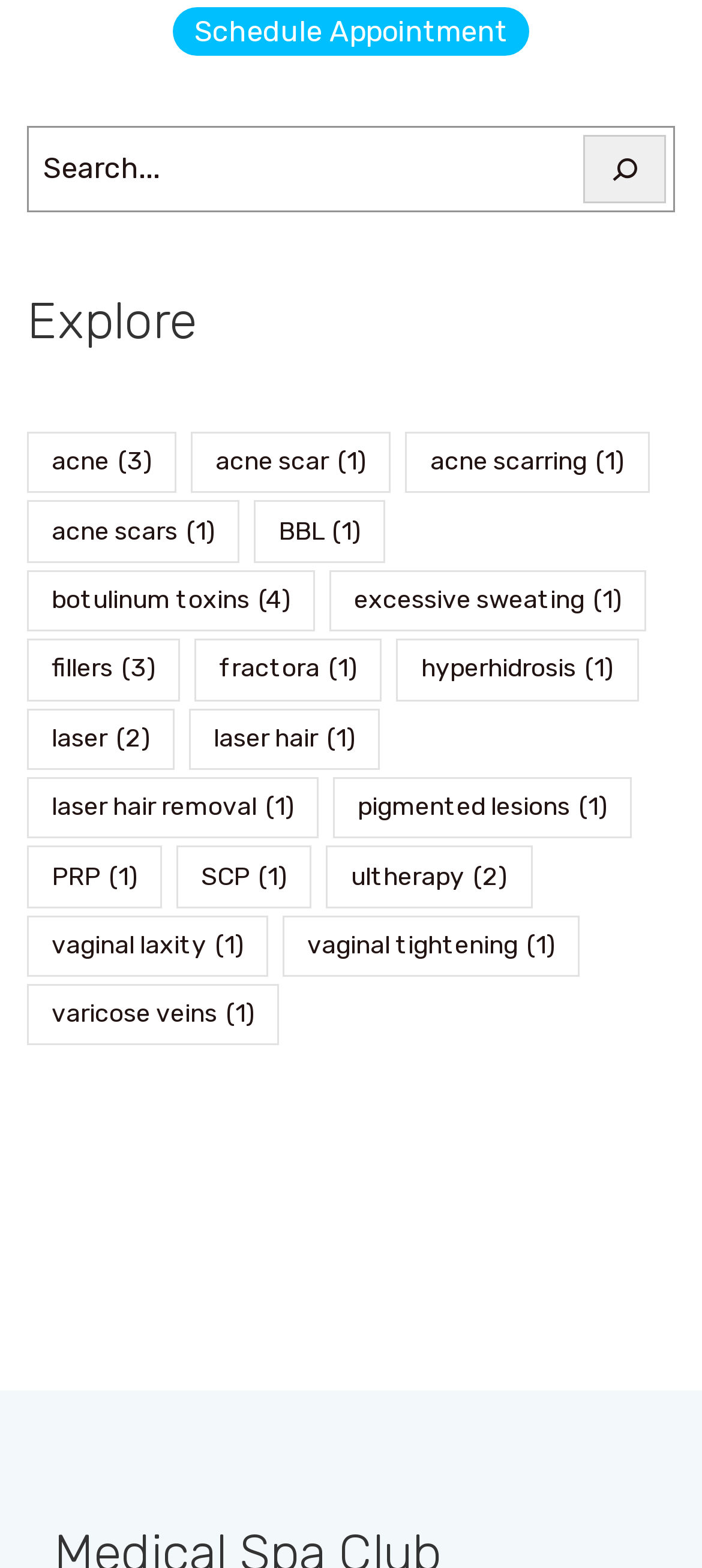Identify the bounding box coordinates of the area that should be clicked in order to complete the given instruction: "View laser hair removal options". The bounding box coordinates should be four float numbers between 0 and 1, i.e., [left, top, right, bottom].

[0.27, 0.452, 0.542, 0.491]